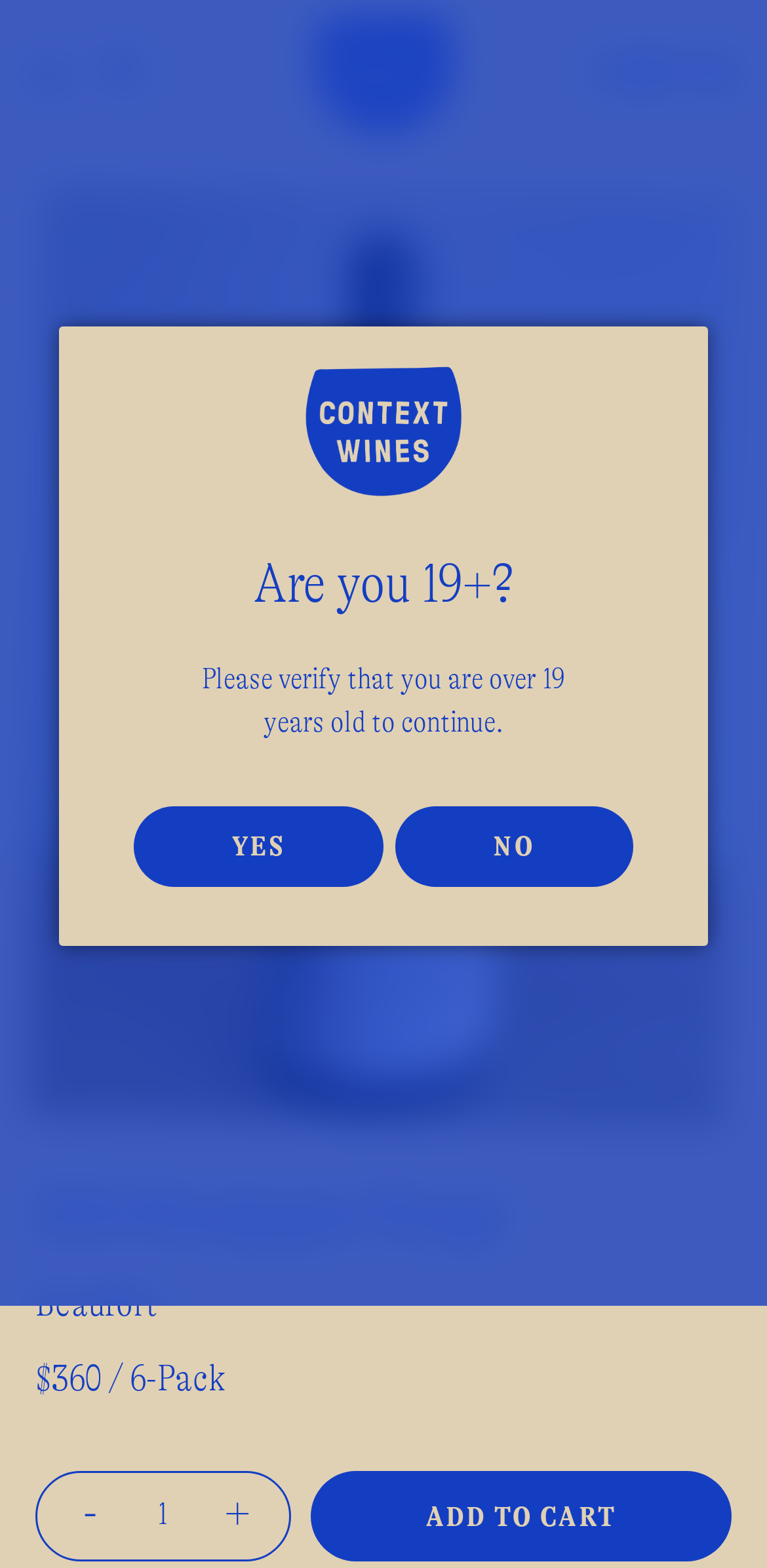Identify the bounding box for the UI element described as: "Search". Ensure the coordinates are four float numbers between 0 and 1, formatted as [left, top, right, bottom].

[0.136, 0.02, 0.226, 0.073]